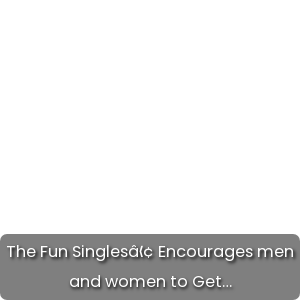What kind of environment does the platform aim to create?
Please describe in detail the information shown in the image to answer the question.

The caption highlights the platform's focus on creating enjoyable experiences that foster connections in a relaxed setting, which suggests that the environment aimed to be created is relaxed and welcoming for singles looking to expand their social circles and find new relationships.